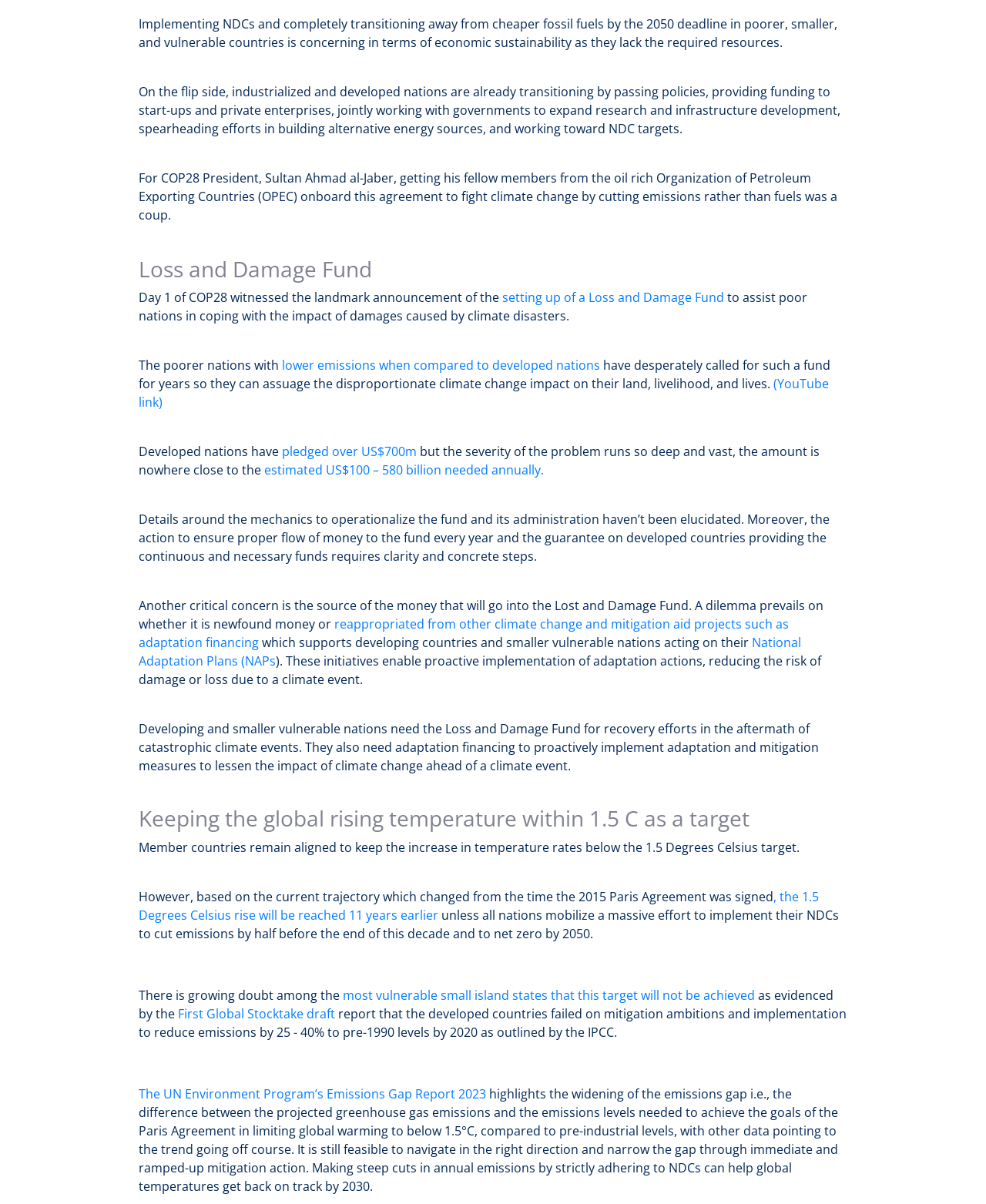Consider the image and give a detailed and elaborate answer to the question: 
How much have developed nations pledged for the Loss and Damage Fund?

According to the text, developed nations have pledged over US$700m for the Loss and Damage Fund, as stated in the sentence 'Developed nations have pledged over US$700m'.